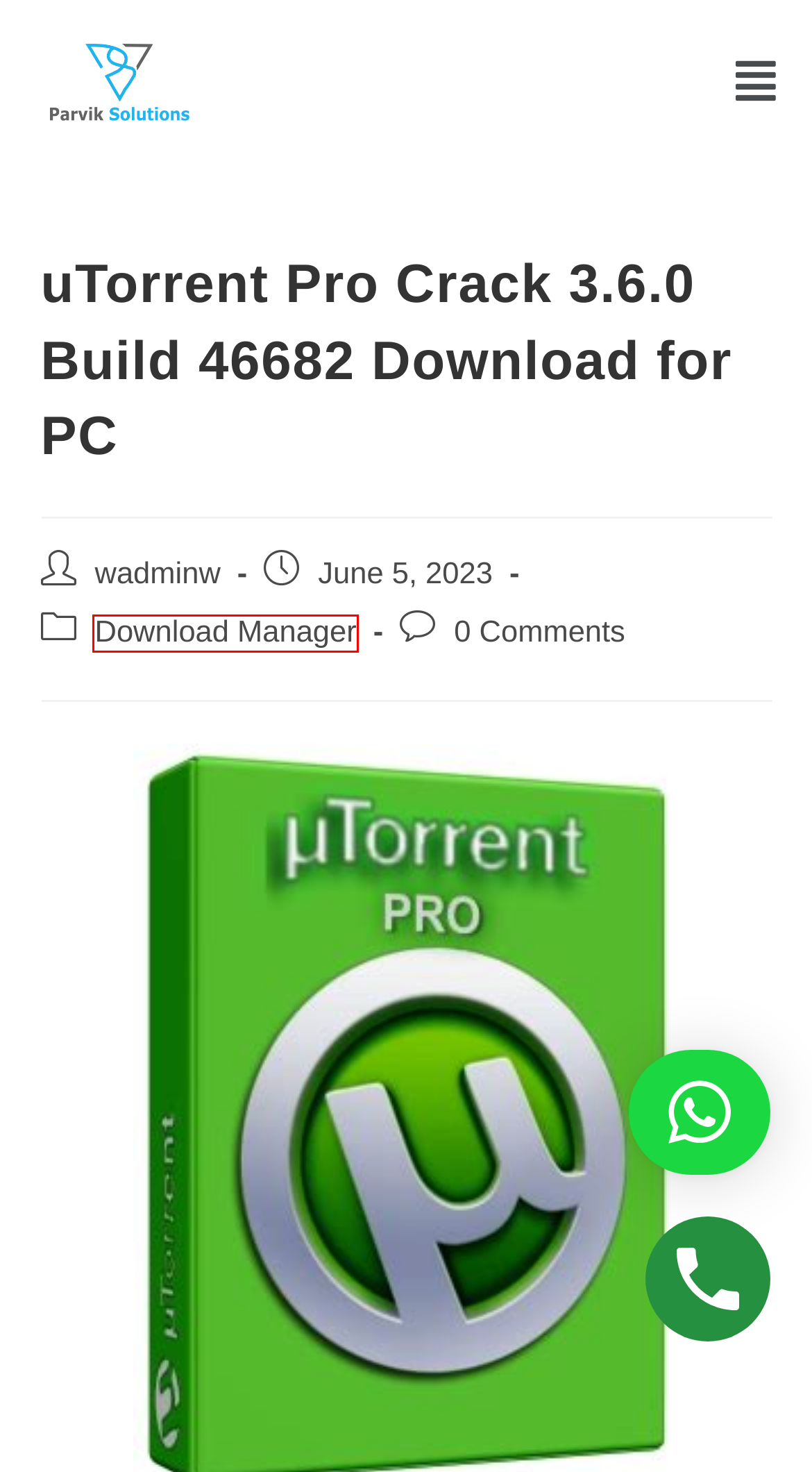You are presented with a screenshot of a webpage containing a red bounding box around an element. Determine which webpage description best describes the new webpage after clicking on the highlighted element. Here are the candidates:
A. SLOT777: Situs bandar togel Slot Online kemudian Slot88 Resmi Gacor 2023 - Parvik Solutions
B. wadminw, Author at Parvik Solutions
C. Abelssoft YouTube Song Downloader 2020 20.04 Full Crack - Parvik Solutions
D. Ummy Video Downloader Crack 1.10.10.9 + License Key - Parvik Solutions
E. Kiat Slot online Pakar Sehingga dapat Memastikan Kemenangan - Parvik Solutions
F. Sejarah Perkembangan Provider Habanero Pada Slot Online - Parvik Solutions
G. Download Manager Archives - Parvik Solutions
H. YouTube By Click Premium Crack 2.2.143 + Activation Code Latest - Parvik Solutions

G